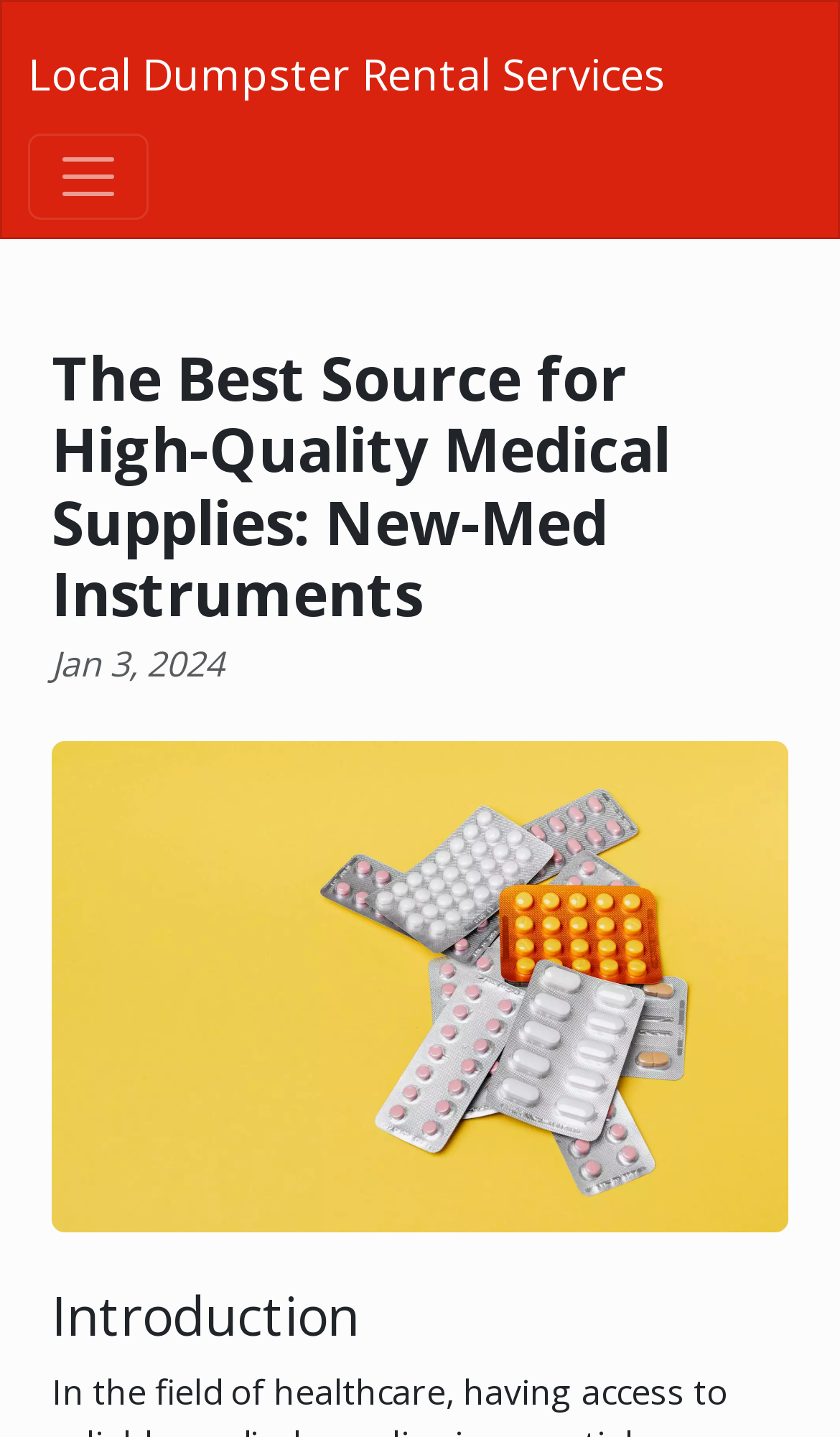Determine the main text heading of the webpage and provide its content.

The Best Source for High-Quality Medical Supplies: New-Med Instruments